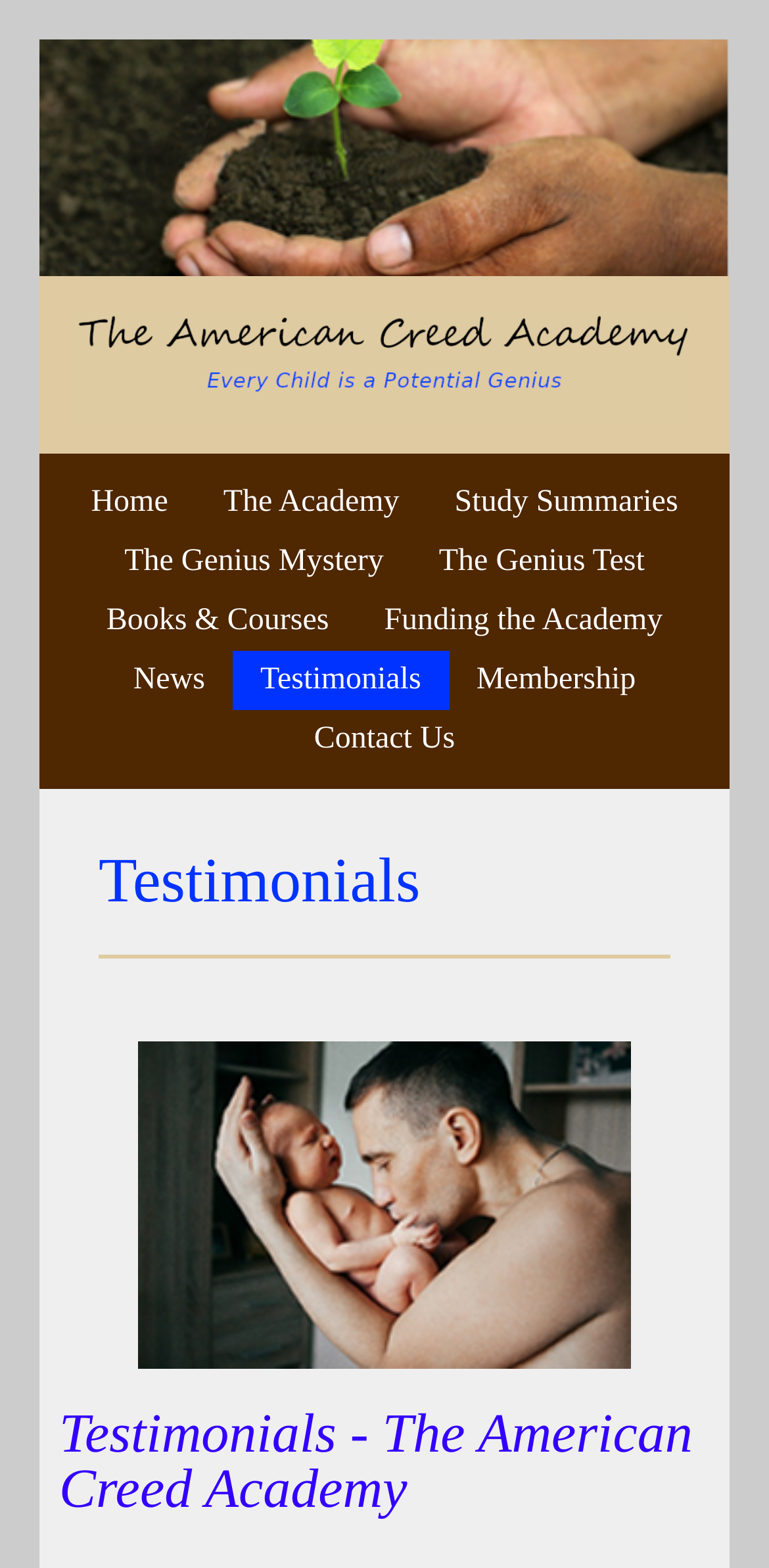Please find the bounding box for the UI component described as follows: "alt="The American Creed Academy Logo"".

[0.09, 0.195, 0.91, 0.27]